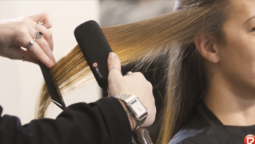What is the client's expression?
Provide a short answer using one word or a brief phrase based on the image.

Relaxed